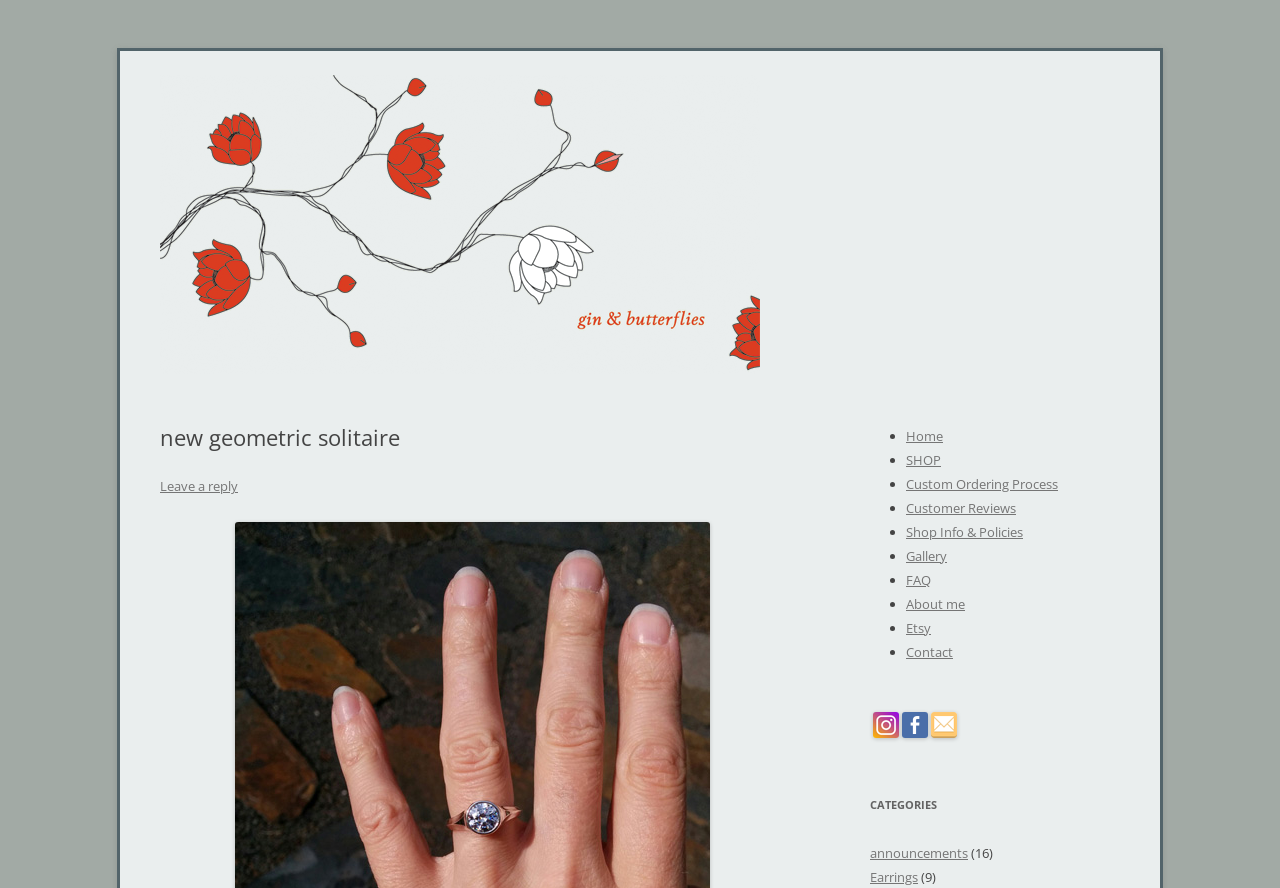Answer the question below with a single word or a brief phrase: 
What is the purpose of the 'Leave a reply' link?

To comment on a post